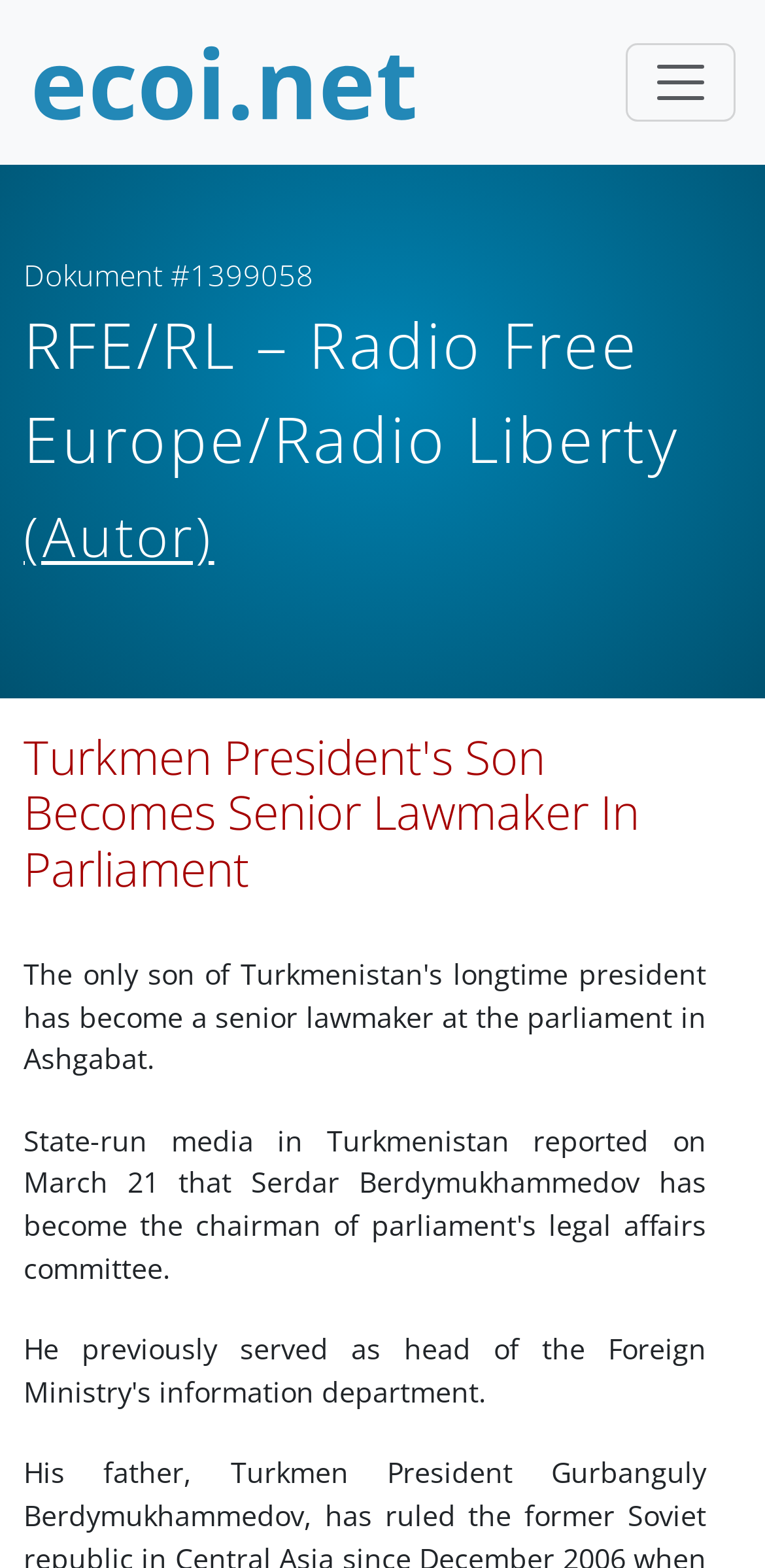Provide an in-depth caption for the elements present on the webpage.

The webpage appears to be a news article page. At the top left, there is a link to "ecoi.net" accompanied by an image of the same name. Below this, there is a button labeled "Navigation umschalten" which is not expanded. 

To the left of the button, there are three lines of text. The first line reads "Dokument #1399058", the second line reads "RFE/RL – Radio Free Europe/Radio Liberty" with the author mentioned in parentheses on the third line. 

The main headline of the article, "Turkmen President's Son Becomes Senior Lawmaker In Parliament", is prominently displayed below the text lines, taking up a significant portion of the page. The article's content is likely to be about Serdar Berdymuchammedow, the son of the President, becoming the chairman of the committee for legal affairs in the parliament, as mentioned in the meta description.